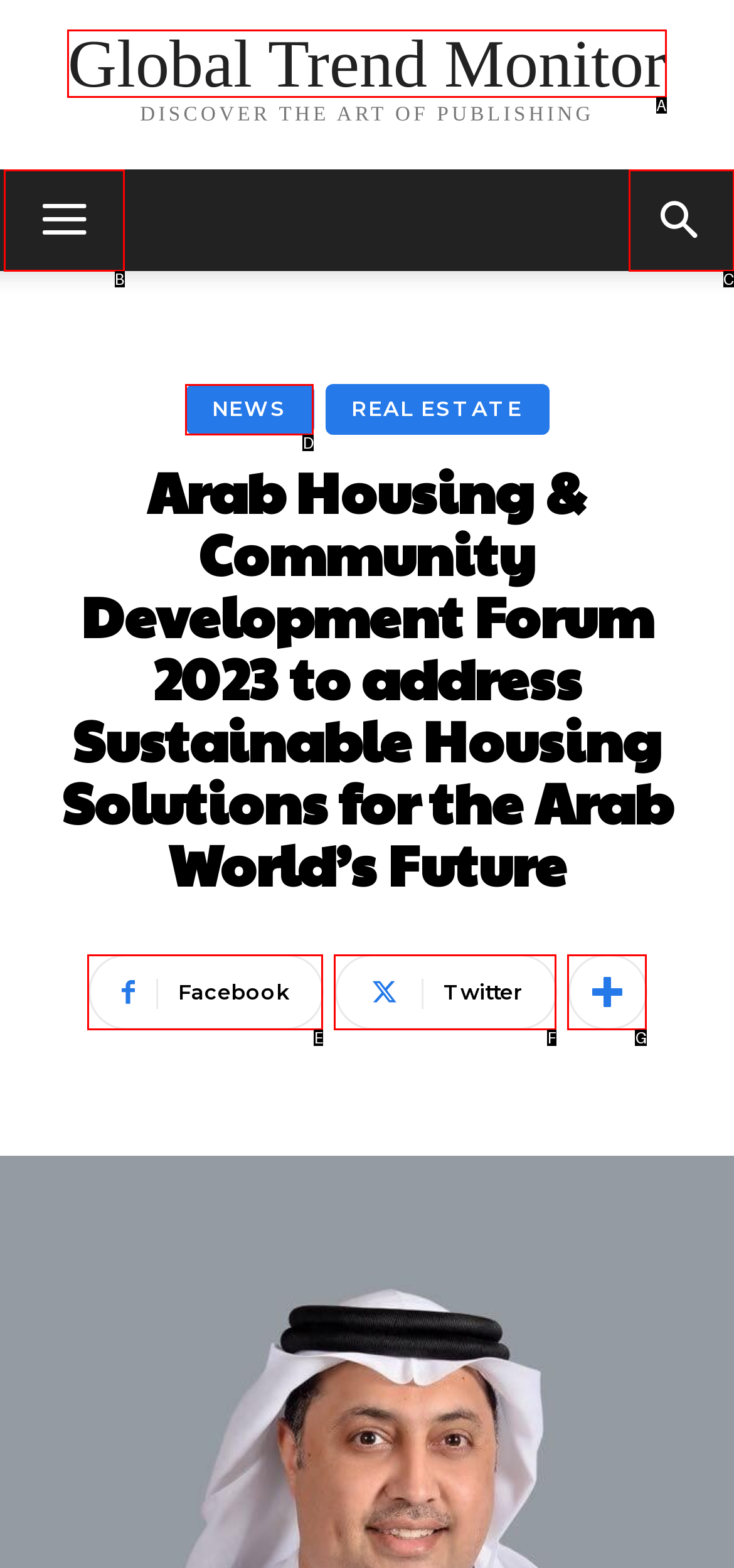Based on the given description: Twitter, determine which HTML element is the best match. Respond with the letter of the chosen option.

F